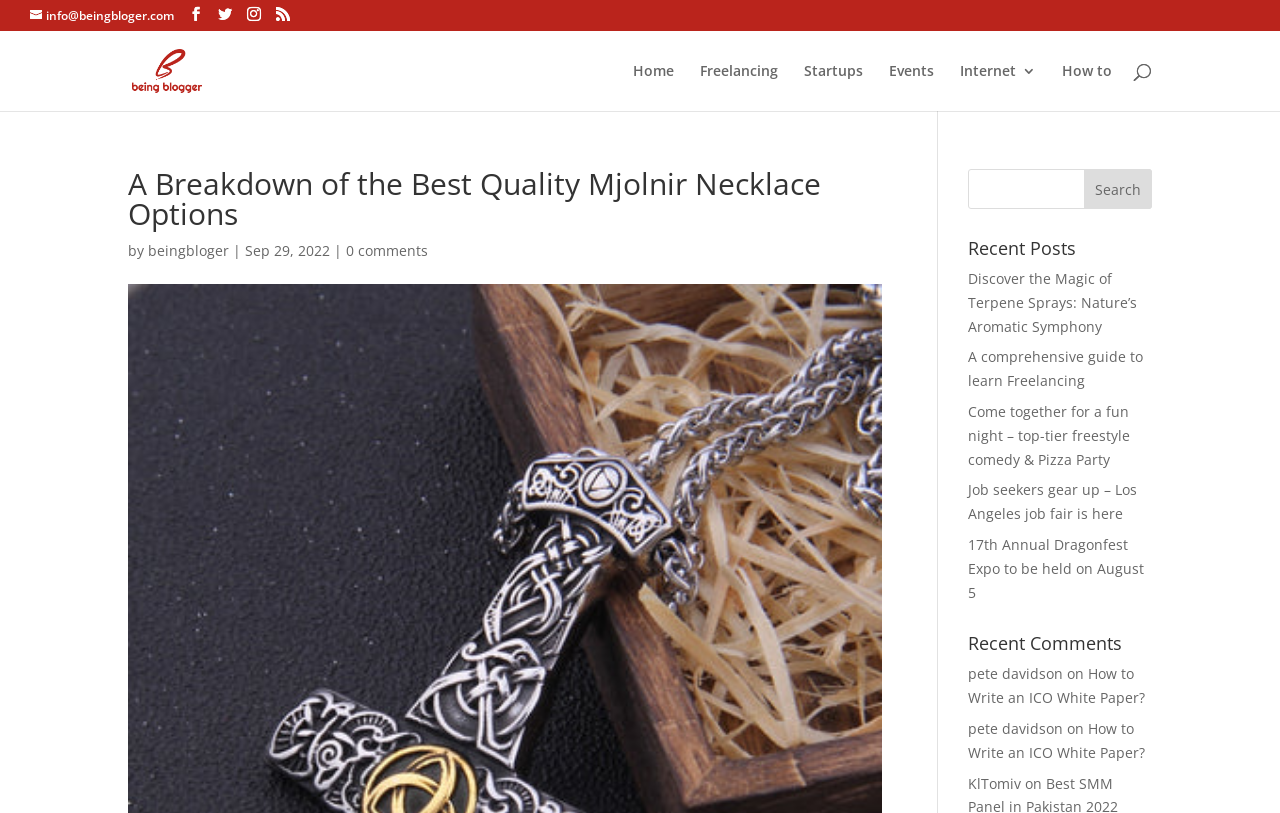Please provide the bounding box coordinates for the element that needs to be clicked to perform the instruction: "View the comments by pete davidson". The coordinates must consist of four float numbers between 0 and 1, formatted as [left, top, right, bottom].

[0.756, 0.817, 0.831, 0.841]